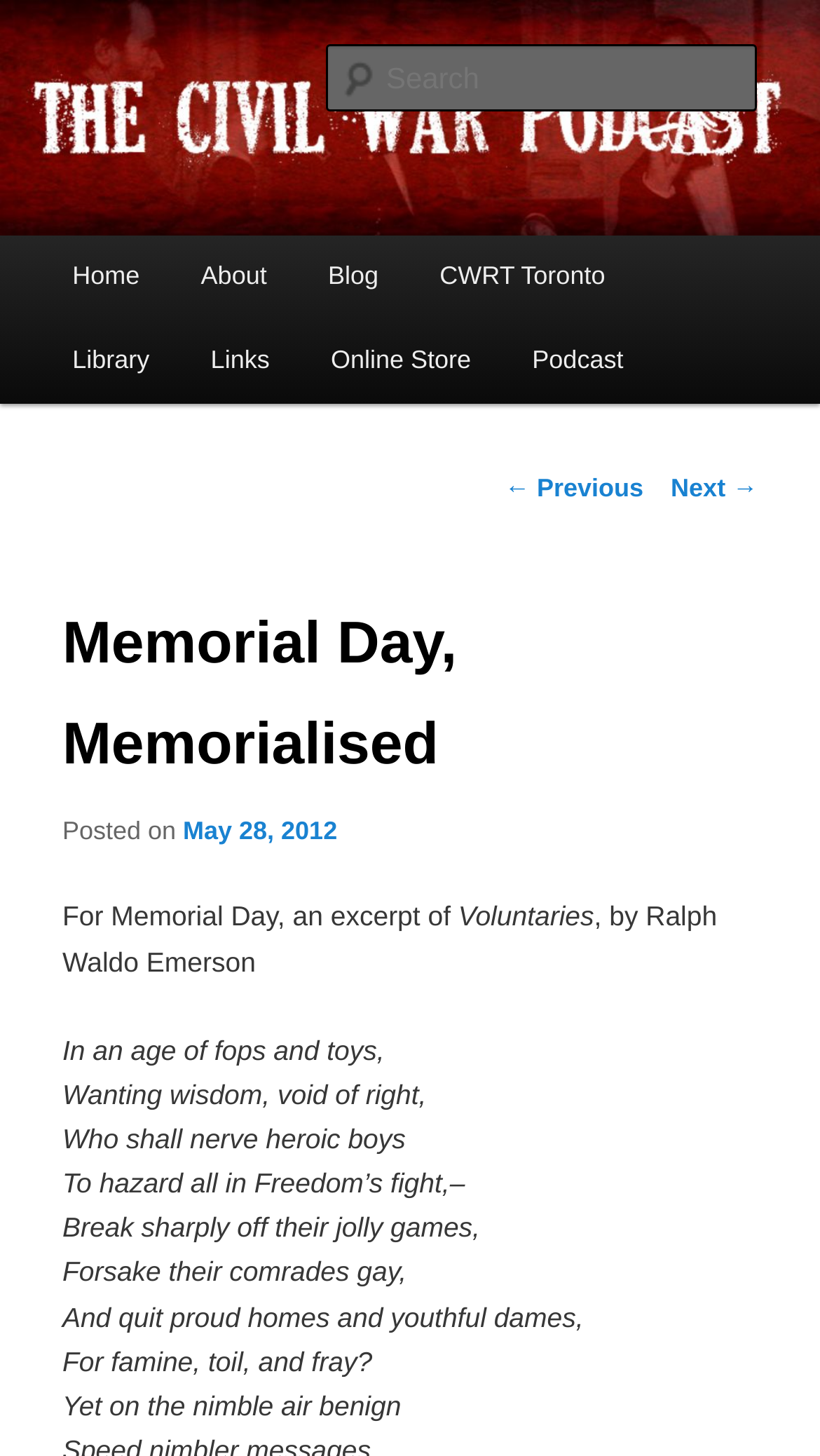Generate a detailed explanation of the webpage's features and information.

The webpage is a blog post titled "Memorial Day, Memorialised" from "The Civil War Podcast". At the top, there is a link to skip to the primary content. Below that, there is a heading with the title of the podcast, accompanied by a link to the podcast and an image. 

To the right of the image, there is a search box with a label "Search". Below the search box, there is a main menu with links to "Home", "About", "Blog", "CWRT Toronto", "Library", "Links", "Online Store", and "Podcast". 

The main content of the blog post is divided into sections. At the top, there is a heading "Memorial Day, Memorialised" followed by the date "May 28, 2012". The post then begins with an excerpt from "Voluntaries" by Ralph Waldo Emerson. The excerpt is a poem, with each line of the poem displayed separately. The poem is centered on the page, with a generous amount of whitespace around it. 

At the bottom of the page, there are links to navigate to the previous and next posts.